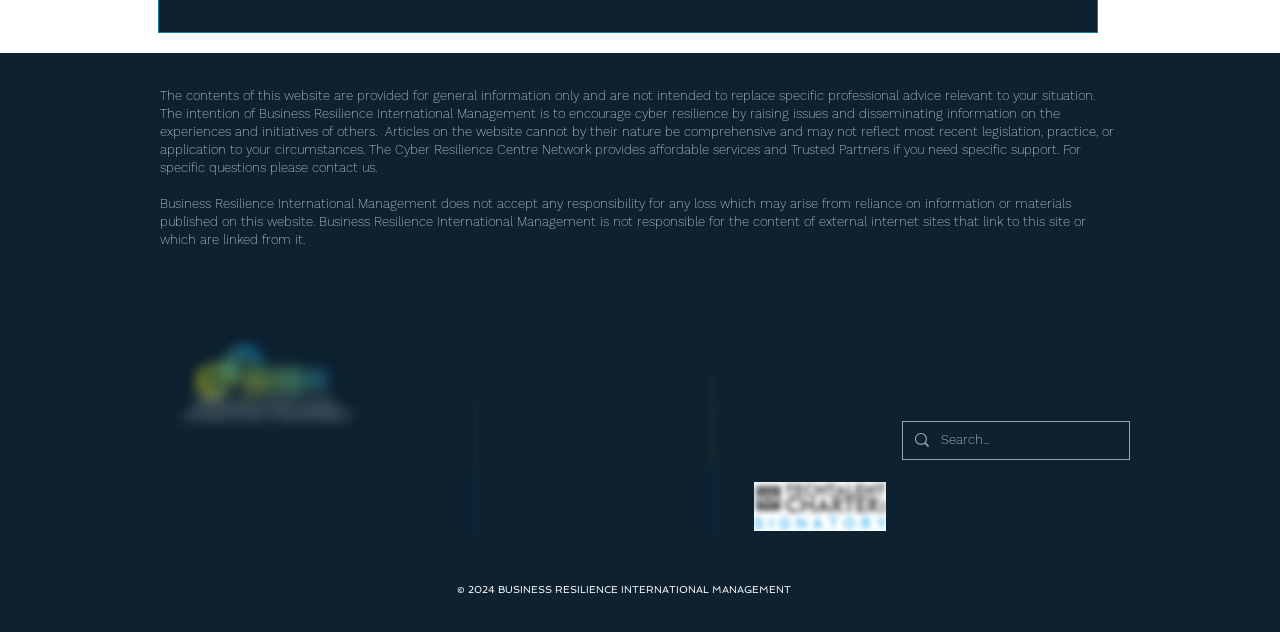Locate the UI element described by Cyber Resilience Centre Network in the provided webpage screenshot. Return the bounding box coordinates in the format (top-left x, top-left y, bottom-right x, bottom-right y), ensuring all values are between 0 and 1.

[0.309, 0.224, 0.462, 0.248]